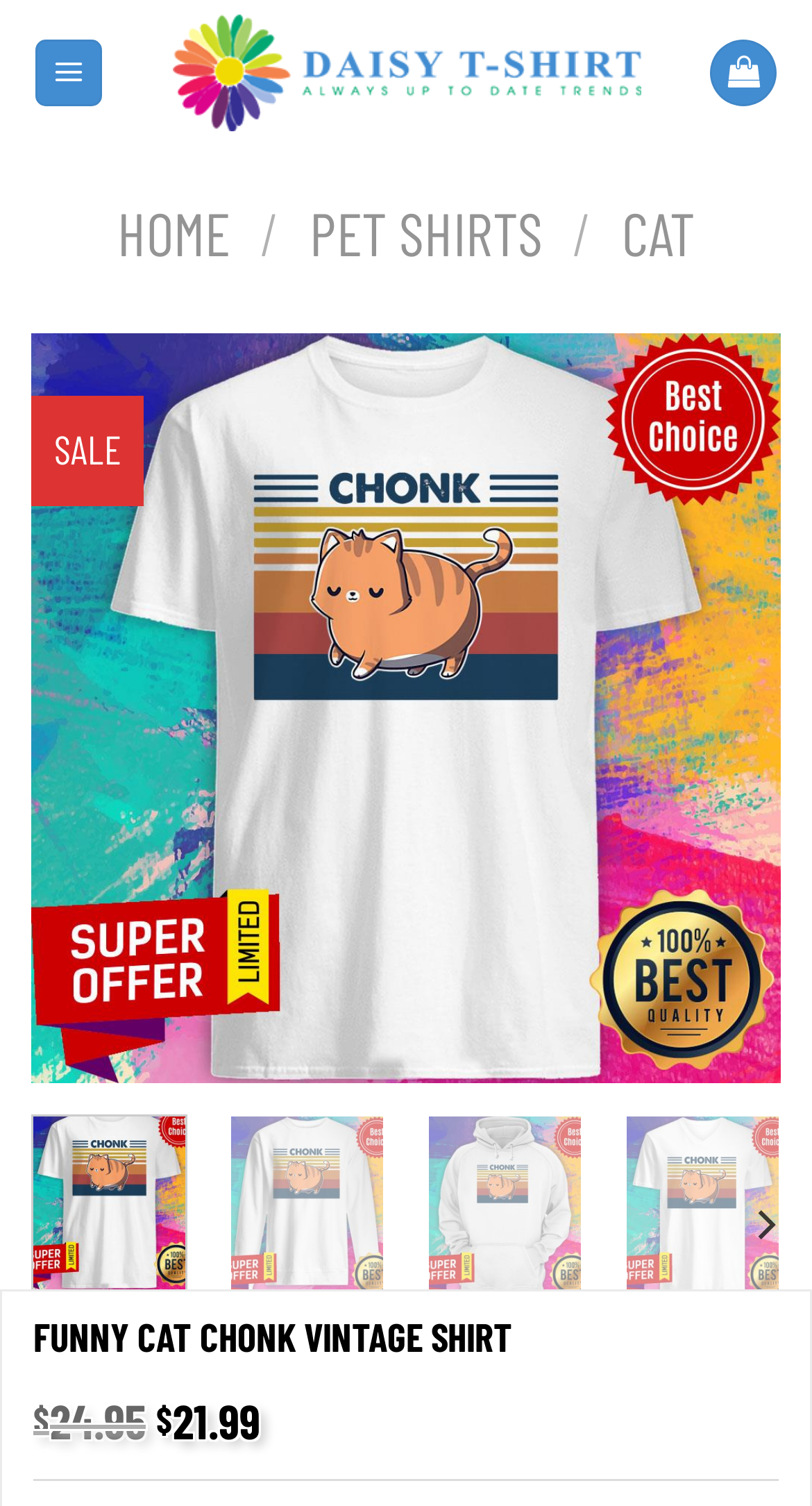What is the category of the shirt?
Using the picture, provide a one-word or short phrase answer.

PET SHIRTS